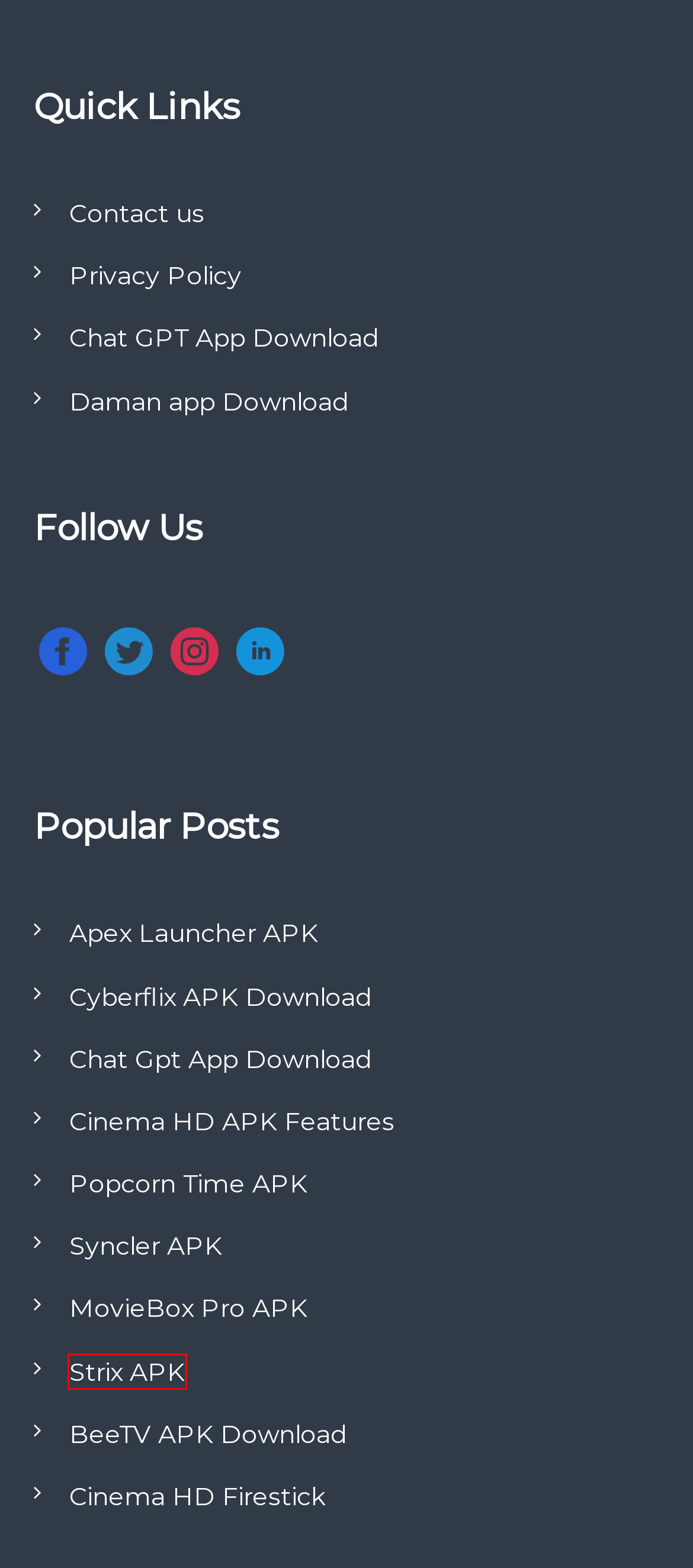Consider the screenshot of a webpage with a red bounding box around an element. Select the webpage description that best corresponds to the new page after clicking the element inside the red bounding box. Here are the candidates:
A. Access Strix APK: Avail Unlimited Movies & Shows | Cost Free
B. Official BeeTV APK Download (v3.1.7) - Mod for Android, iOS
C. PayDaySay Reviews: Download the App Now to Get Payday Loan
D. Disney Plus APK Download (Step by Step Guide) |
E. ChatGPT Download | Powerhouse for Instant AI Interaction
F. Latest Cinema HD APK Version -Download for Android, PC & IOS
G. Popcorn Time APK : Download Latest Version Now
H. Blog Tool, Publishing Platform, and CMS – WordPress.org

A